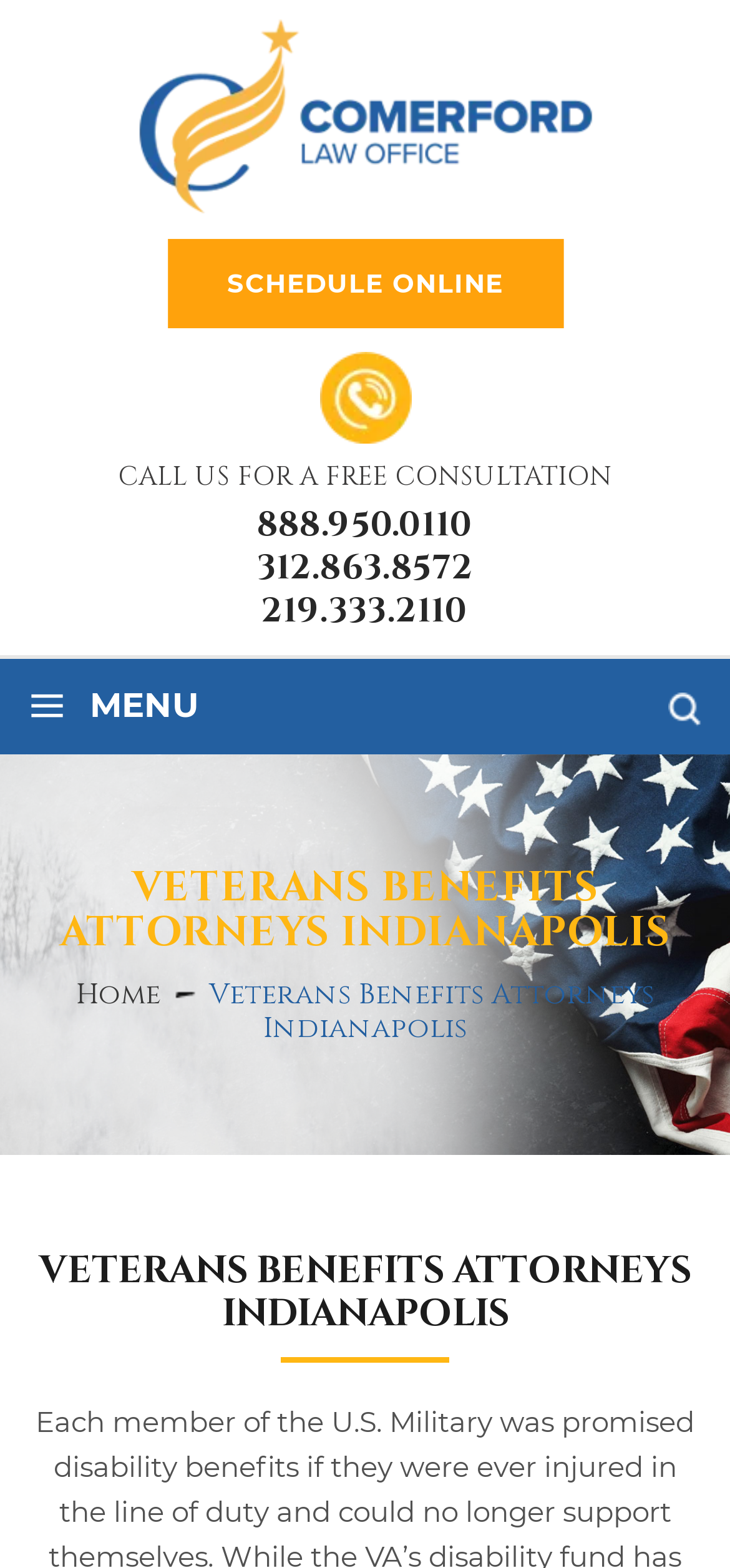Write a detailed summary of the webpage.

The webpage is about the Comerford Law Office, which specializes in veterans' benefits attorneys in Indianapolis. At the top left of the page, there is a logo of the Comerford Law Office, accompanied by a link to the office's homepage. Next to the logo, there is a call-to-action button "SCHEDULE ONLINE". 

Below the logo, there is a heading that encourages visitors to call for a free consultation, along with three phone numbers to contact the office. To the right of the phone numbers, there is a menu icon represented by the symbol "≡" and a "MENU" text. 

On the right side of the page, there is a search bar with a "Clear" button. Below the search bar, there is a heading that repeats the office's name and specialization. Underneath, there is a link to the "Home" page and a brief description of the office's services. 

Further down the page, there is another heading that again highlights the office's specialization in veterans' benefits attorneys in Indianapolis.